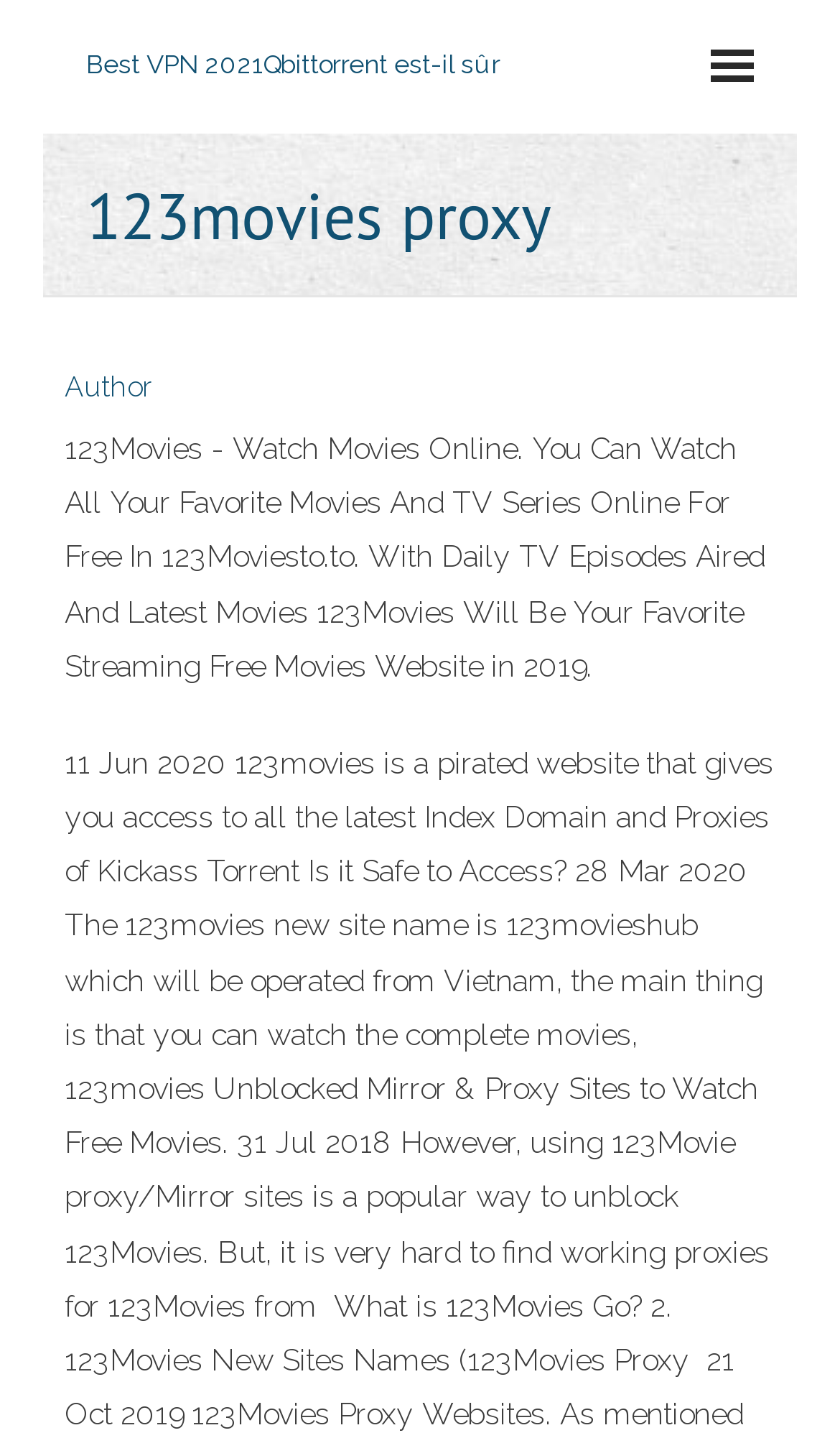Locate the bounding box of the UI element based on this description: "Best VPN 2021Qbittorrent est-il sûr". Provide four float numbers between 0 and 1 as [left, top, right, bottom].

[0.103, 0.034, 0.595, 0.055]